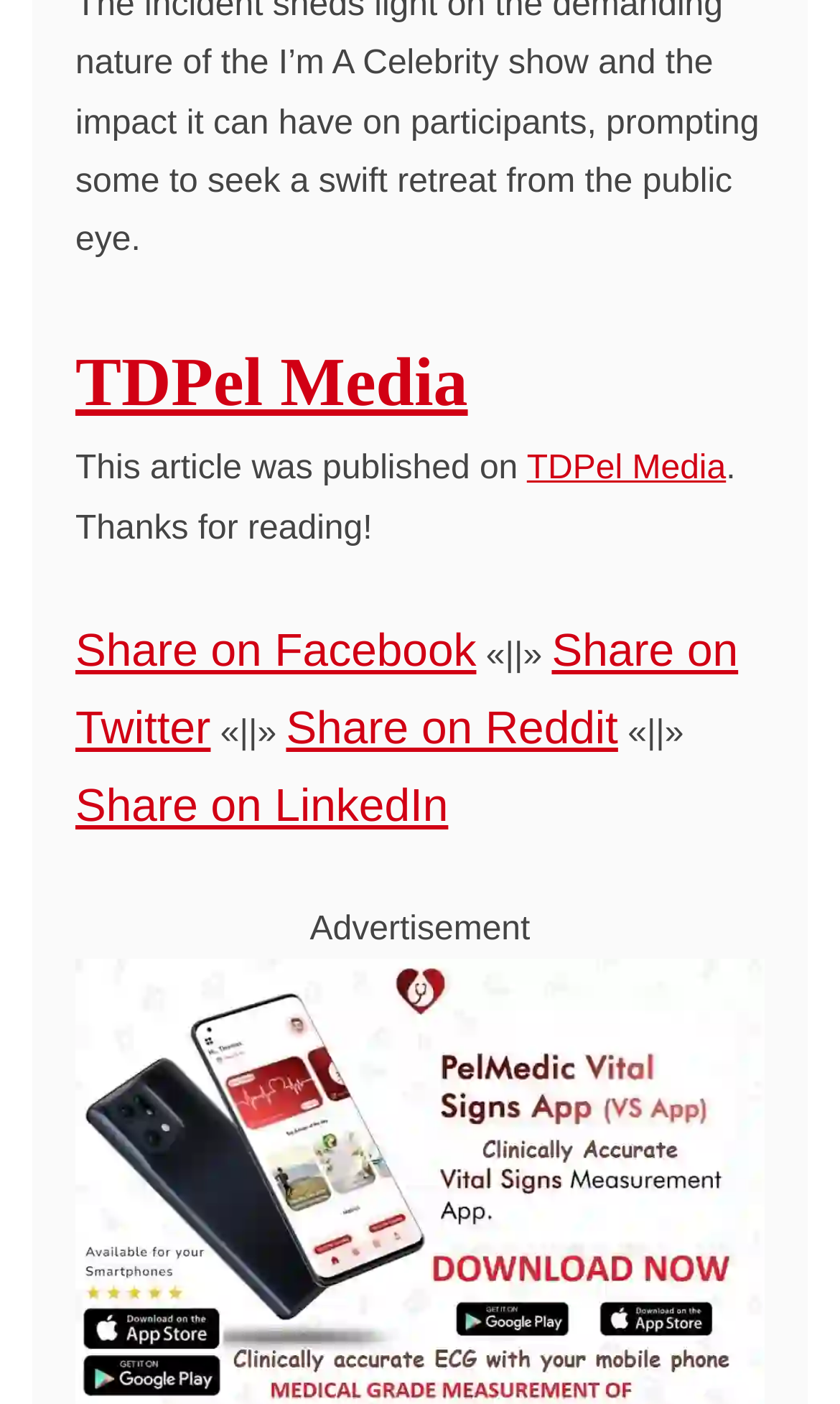What is the text below the date?
Please answer the question as detailed as possible based on the image.

Below the date, there is a static text element that reads 'This article was published on', which is a phrase indicating the publication date of the article.